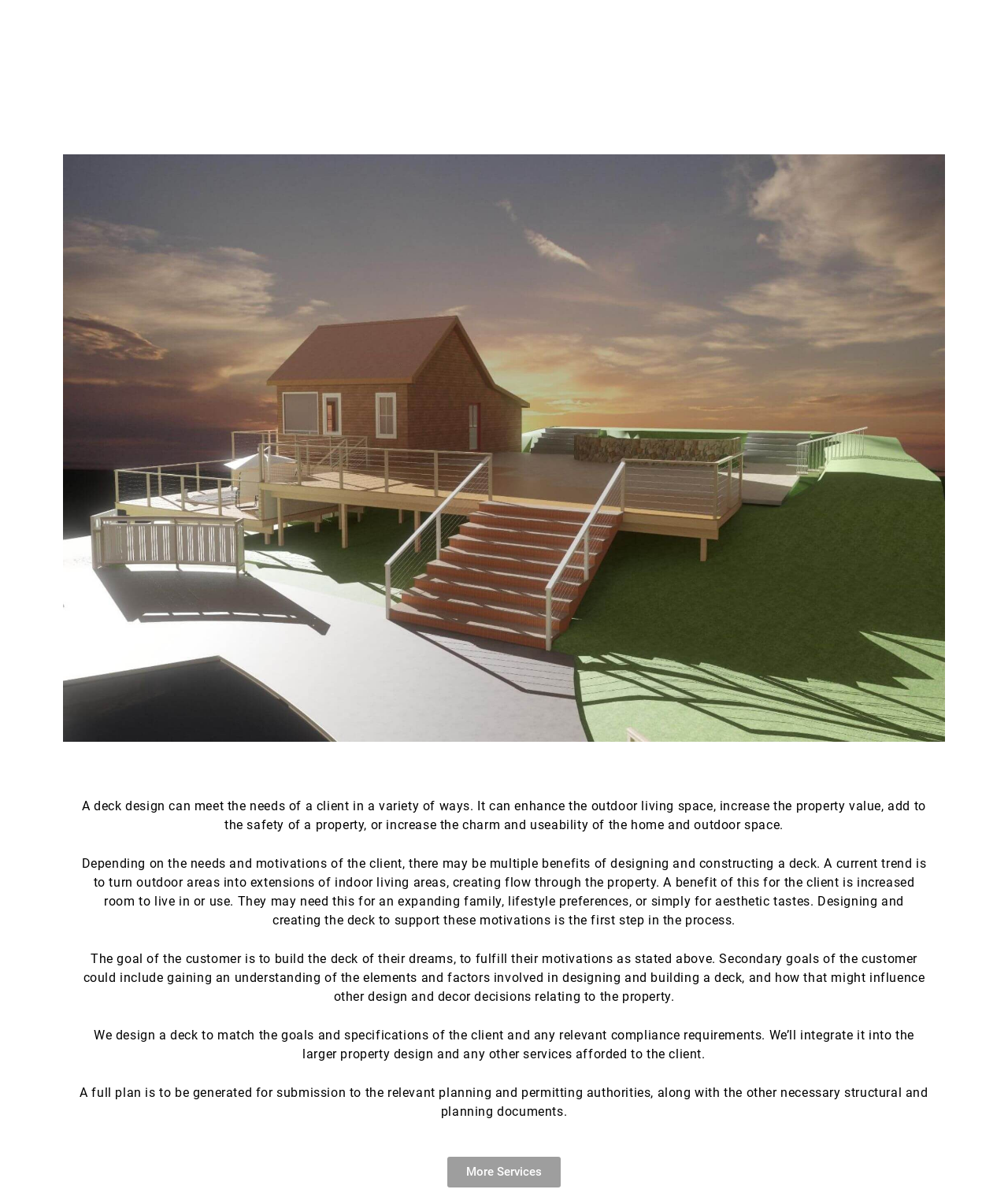What is the purpose of designing a deck?
Answer the question with a thorough and detailed explanation.

According to the webpage, designing a deck can meet the needs of a client in various ways, such as enhancing outdoor living space, increasing property value, adding safety, and increasing charm and usability of the home and outdoor space.